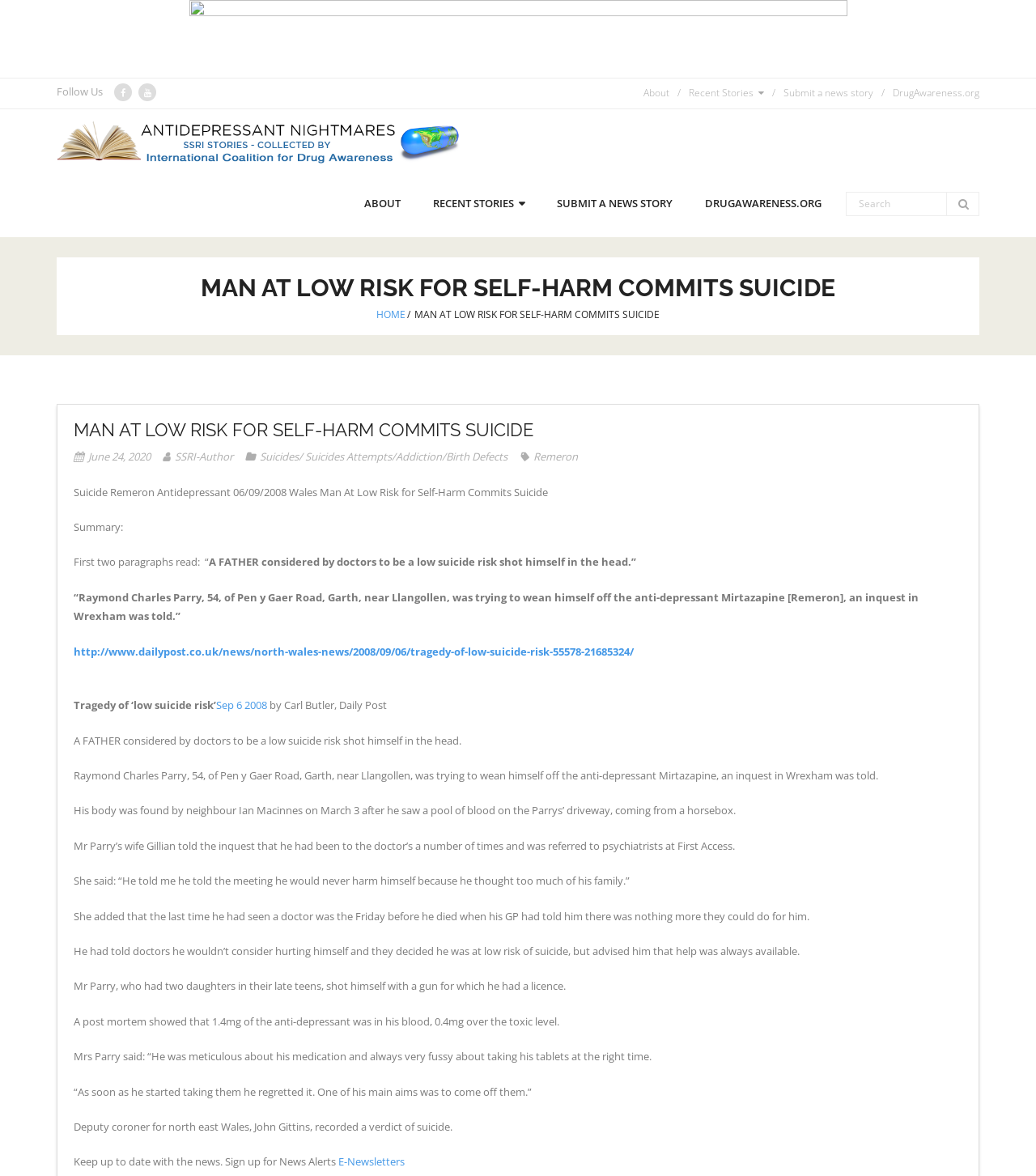Please determine the bounding box coordinates of the element's region to click in order to carry out the following instruction: "Go to the about page". The coordinates should be four float numbers between 0 and 1, i.e., [left, top, right, bottom].

[0.621, 0.067, 0.654, 0.091]